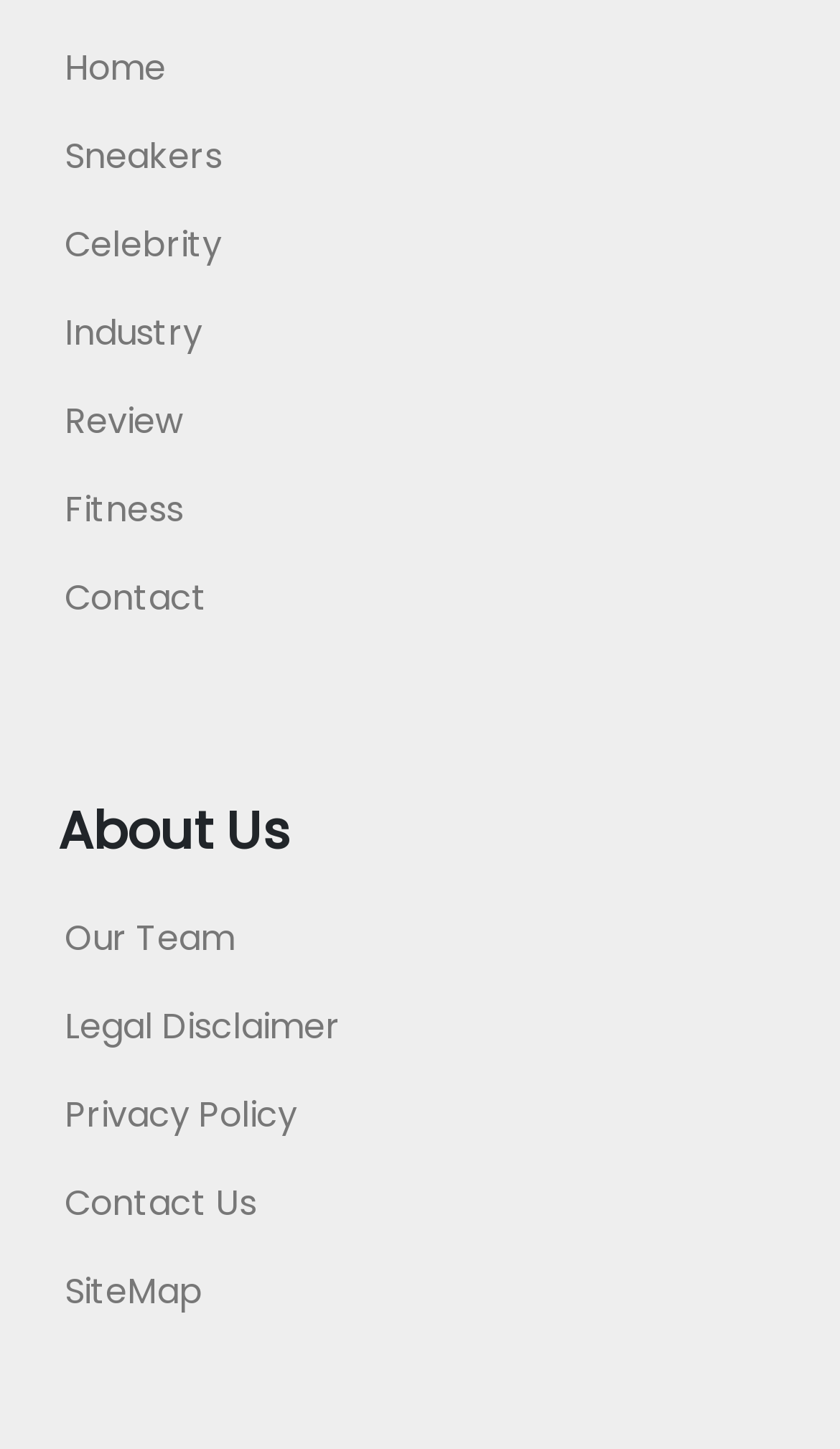Find the bounding box coordinates of the area that needs to be clicked in order to achieve the following instruction: "read about us". The coordinates should be specified as four float numbers between 0 and 1, i.e., [left, top, right, bottom].

[0.069, 0.549, 0.344, 0.598]